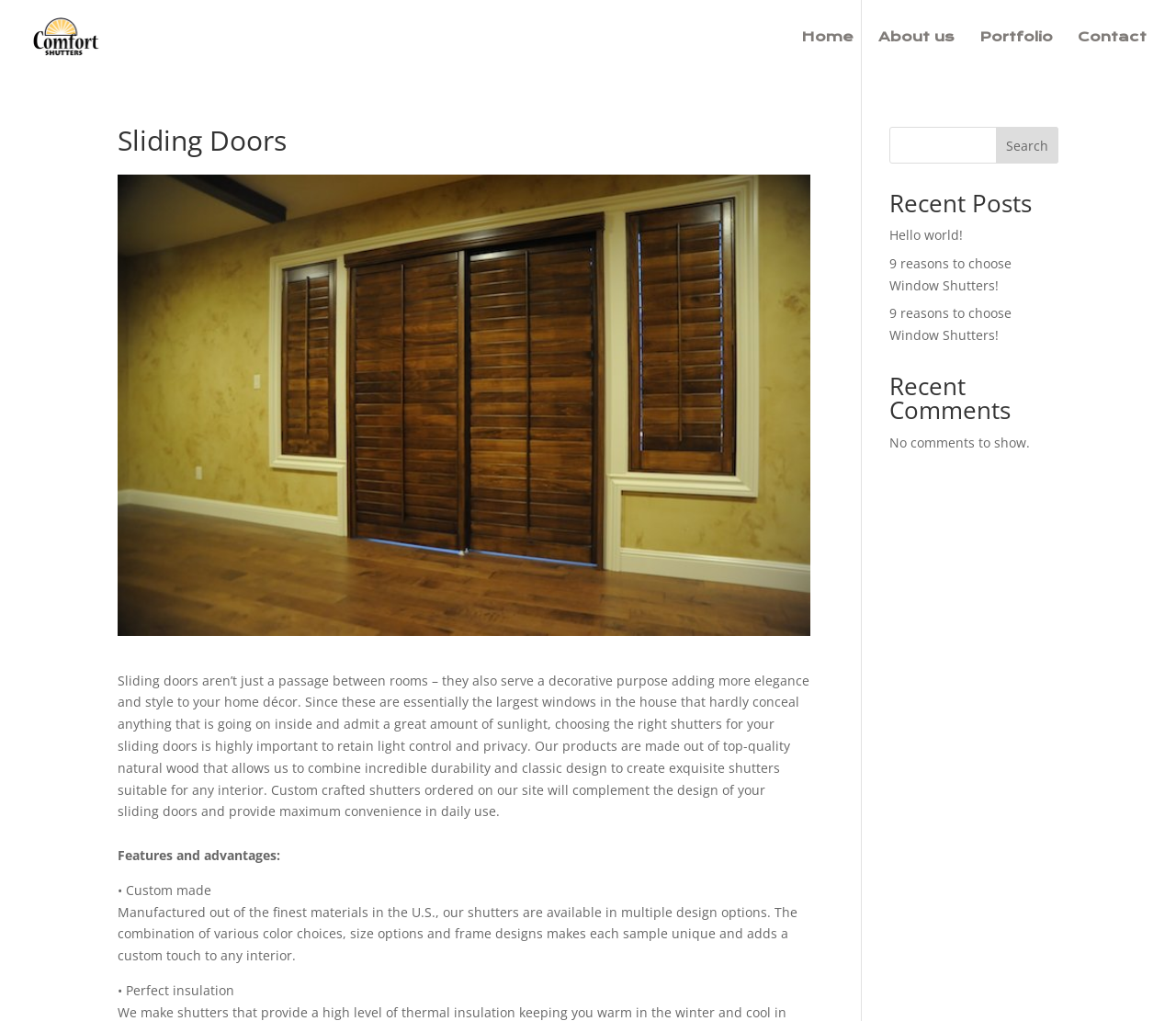Generate an in-depth caption that captures all aspects of the webpage.

This webpage is about sliding doors and shutters, with a focus on their decorative purpose and functional importance in home décor. At the top left, there is a logo image and a link to "OregonShutters". To the right of the logo, there are four navigation links: "Home", "About us", "Portfolio", and "Contact". 

Below the navigation links, there is a large heading that reads "Sliding Doors". Underneath this heading, there is a block of text that explains the importance of choosing the right shutters for sliding doors to control light and maintain privacy. The text also highlights the quality and durability of the shutters offered by the company.

Further down, there is a section with a heading "Features and advantages:", which lists two key benefits of the shutters: they are custom-made and provide perfect insulation. Each of these points is elaborated on in subsequent paragraphs.

On the right side of the page, there is a search bar with a "Search" button. Below the search bar, there is a section with a heading "Recent Posts", which lists three article titles with links. Underneath this section, there is another section with a heading "Recent Comments", but it appears that there are no comments to show.

Overall, the webpage is well-organized and easy to navigate, with clear headings and concise text that effectively communicates the importance and benefits of sliding doors and shutters.